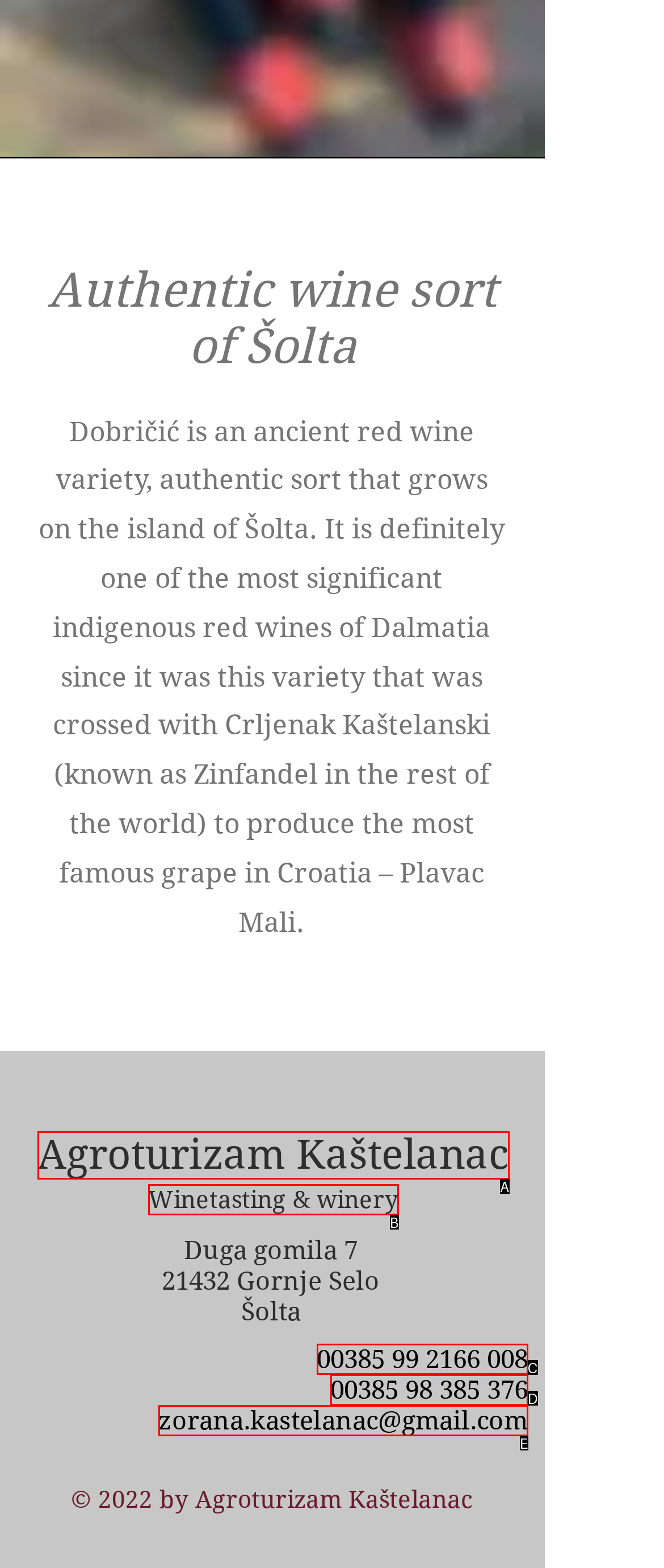Find the option that matches this description: 00385 99 2166 008
Provide the corresponding letter directly.

C